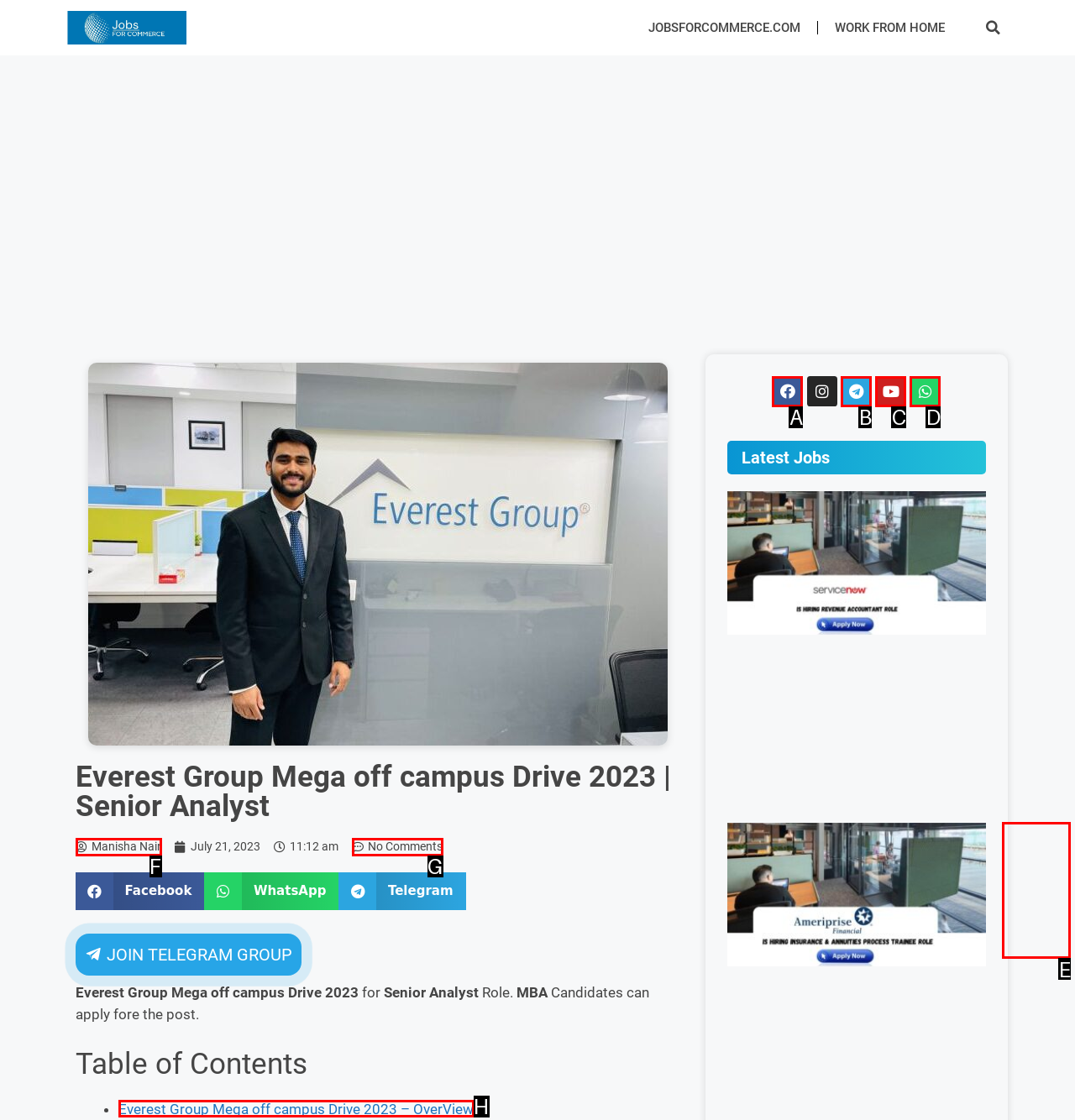Determine the HTML element that best aligns with the description: Manisha Nair
Answer with the appropriate letter from the listed options.

F